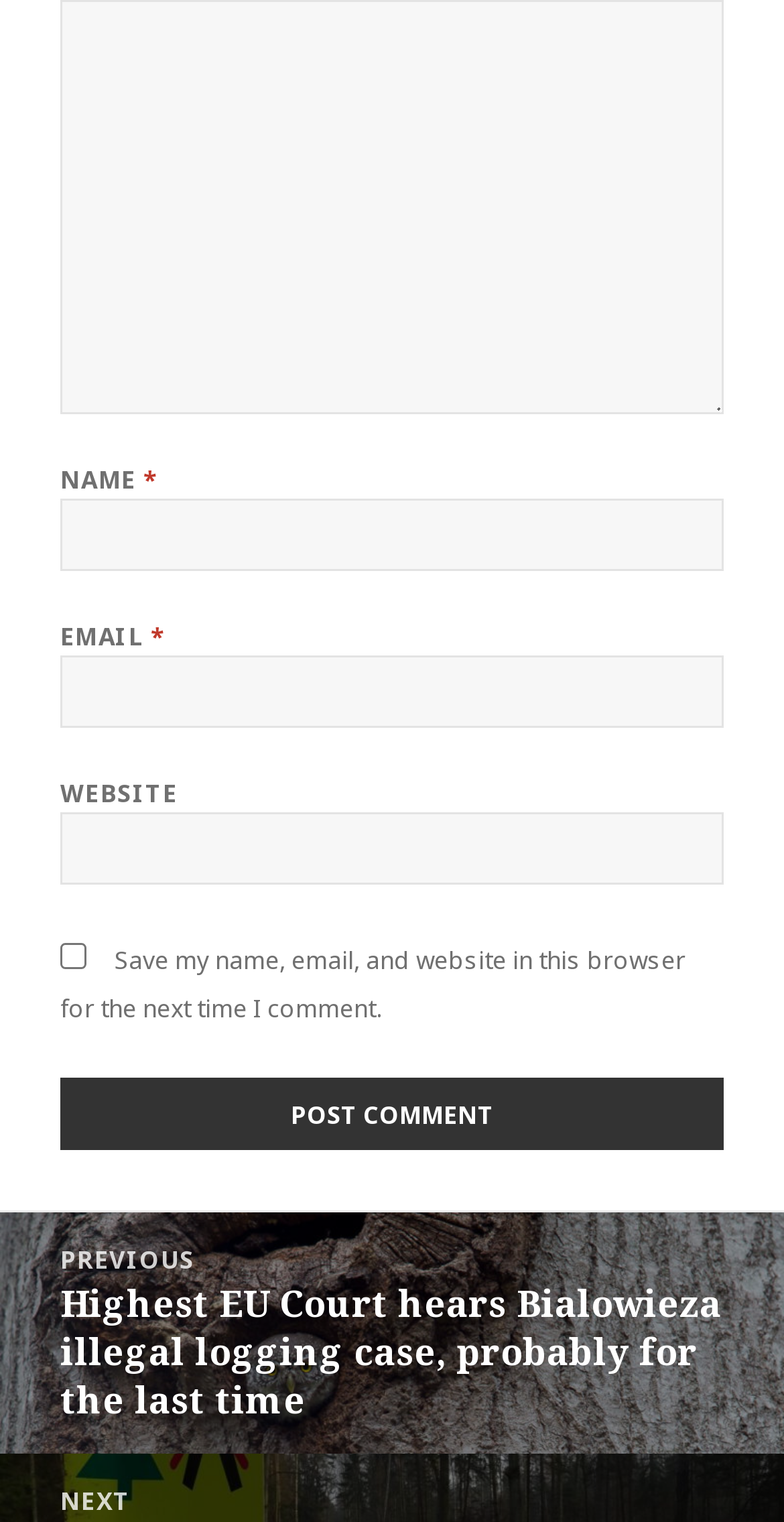Please provide a comprehensive answer to the question based on the screenshot: What is the label of the first textbox?

The first textbox has a label 'COMMENT' and is a required field, as indicated by the 'required' attribute.